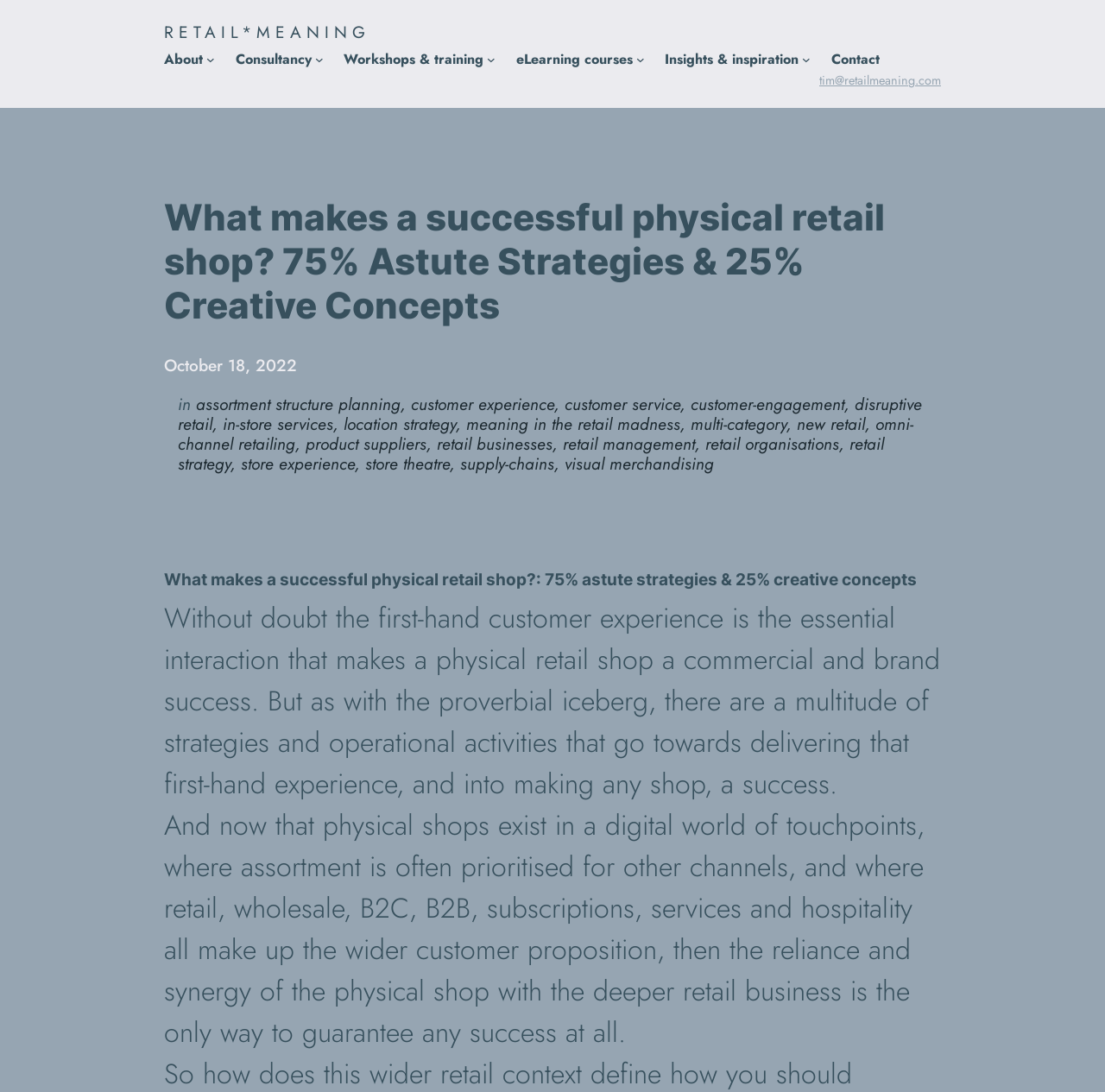Can you show the bounding box coordinates of the region to click on to complete the task described in the instruction: "Read the article published on 'October 18, 2022'"?

[0.148, 0.323, 0.269, 0.345]